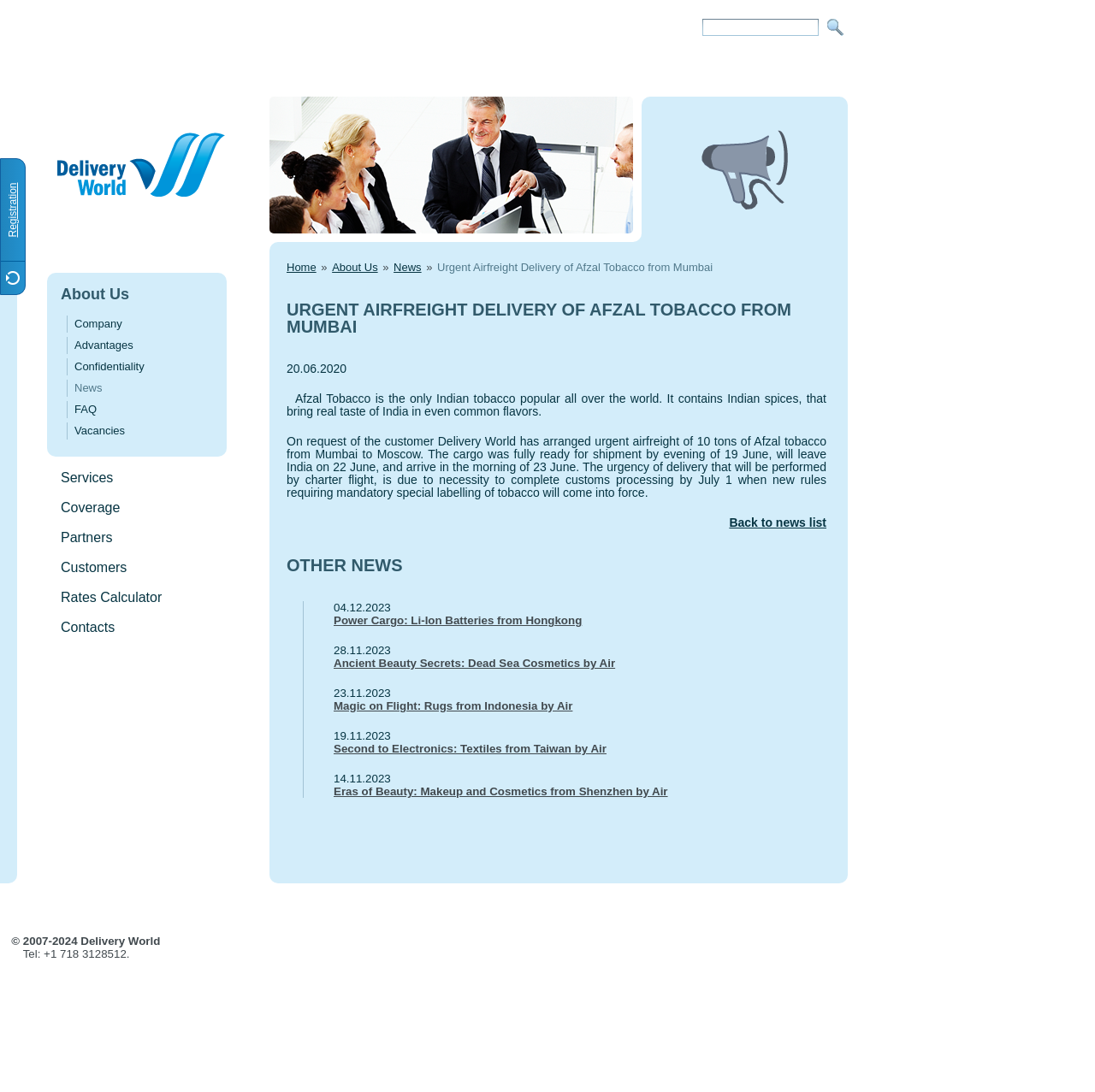What is the destination of the Afzal tobacco delivery?
Respond to the question with a well-detailed and thorough answer.

I found the destination of the Afzal tobacco delivery by reading the static text element with the content 'On request of the customer Delivery World has arranged urgent airfreight of 10 tons of Afzal tobacco from Mumbai to Moscow.' which provides the details of the delivery.